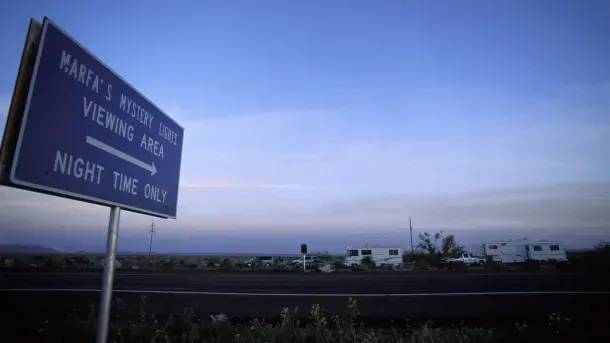Elaborate on the image with a comprehensive description.

The image captures a scenic view of Marfa, Texas, highlighting a signpost that directs visitors to "Marfa's Mystery Lights Viewing Area." The sign, prominently situated on the roadside, indicates that the area is accessible "Night Time Only," inviting curious travelers and would-be ghostbusters to experience the enigmatic lights for which Marfa is famed. In the background, RVs are parked, suggesting that visitors are preparing to witness the mysterious phenomena that have intrigued many. The soft hues of the twilight sky provide a serene backdrop, enhancing the allure of this unique attraction in the vast Texas landscape.